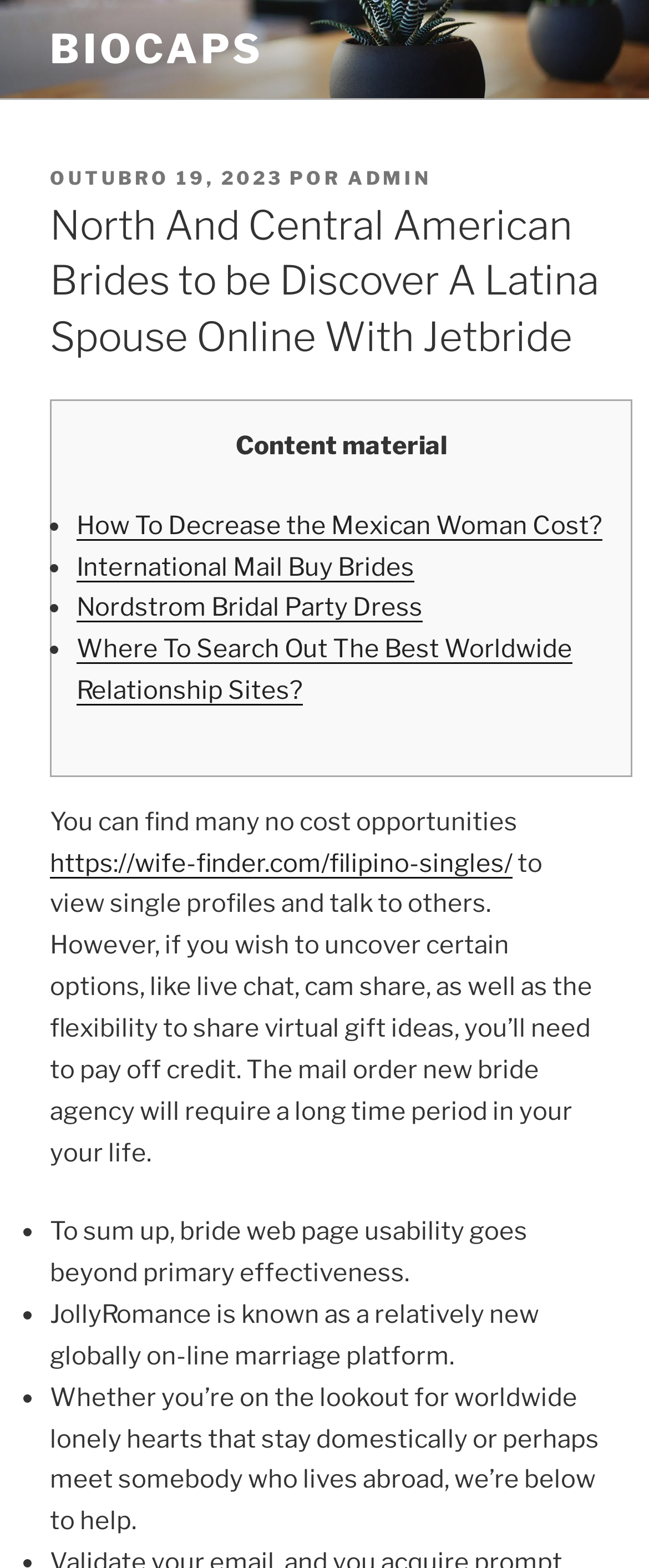Articulate a complete and detailed caption of the webpage elements.

This webpage appears to be a blog or article page focused on Latin American brides and online dating. At the top, there is a header section with a link to "BIOCAPS" and a timestamp "OUTUBRO 19, 2023" on the left, followed by a "POR" text and an "ADMIN" link on the right. Below this header, there is a main heading that reads "North And Central American Brides to be Discover A Latina Spouse Online With Jetbride".

The main content area is divided into sections. On the left, there is a list of links with bullet points, including "How To Decrease the Mexican Woman Cost?", "International Mail Buy Brides", "Nordstrom Bridal Party Dress", and "Where To Search Out The Best Worldwide Relationship Sites?". Each link is preceded by a bullet point marker.

To the right of the list, there is a block of text that discusses online dating and mail-order brides. The text explains that while there are free opportunities to view profiles and chat with others, certain features like live chat and virtual gifts require payment. The text also mentions that a mail-order bride agency will require a significant time investment.

Below this text, there are three more bullet points with short paragraphs of text. The first paragraph summarizes the importance of usability on bride websites. The second paragraph introduces JollyRomance, a relatively new online marriage platform. The third paragraph offers assistance in finding international lonely hearts, whether locally or abroad.

Overall, the webpage appears to be a informative article or blog post about online dating and mail-order brides, with a focus on Latin American women and various online platforms.